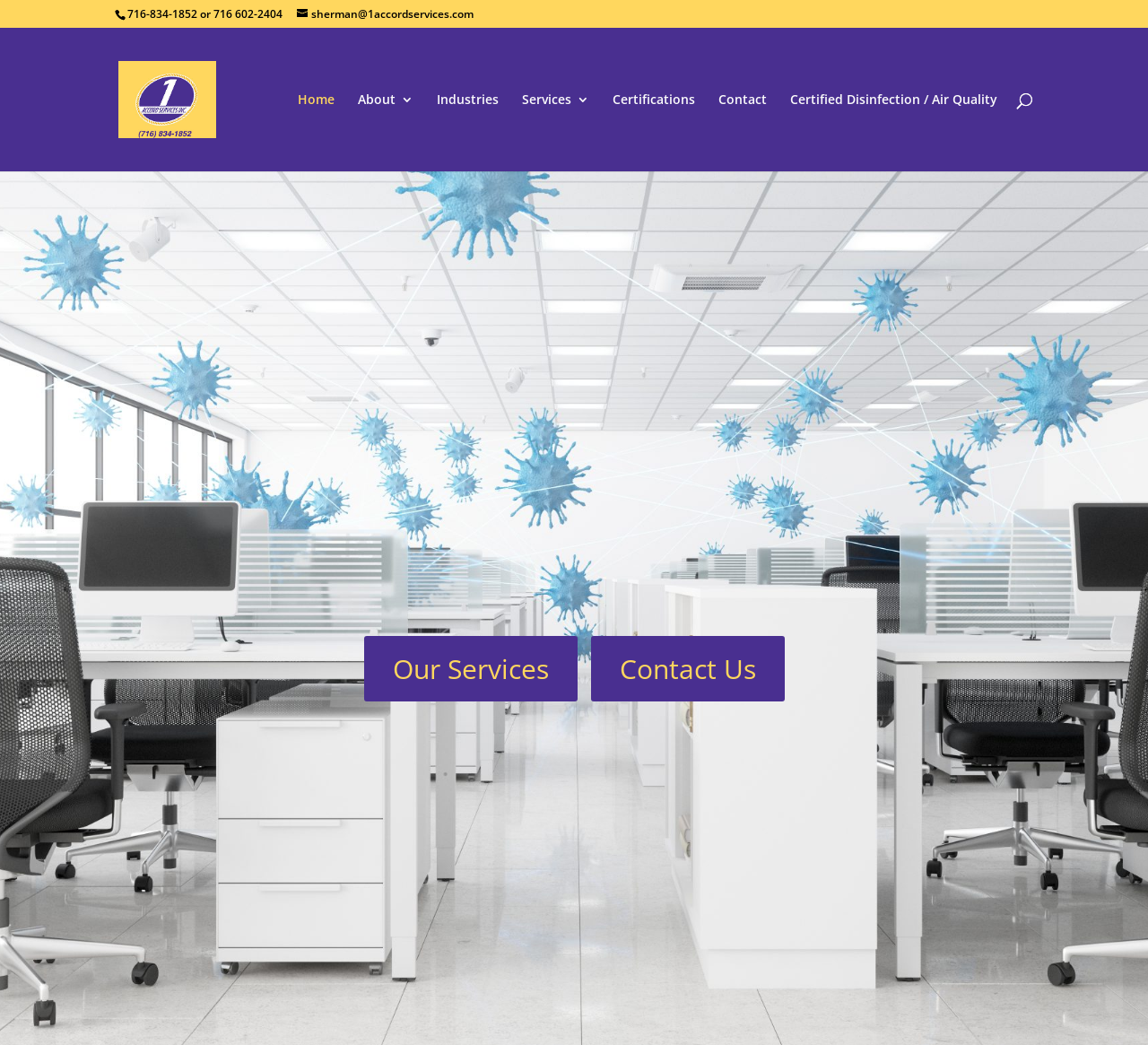Please give a short response to the question using one word or a phrase:
What is the phone number on the webpage?

716-834-1852 or 716 602-2404